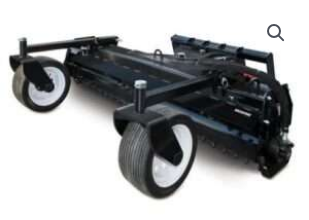Using the image as a reference, answer the following question in as much detail as possible:
What is the benefit of the dual solid rubber wheels?

The dual solid rubber wheels on the Erskine Soil Conditioner are designed to enhance mobility and stability during operation, making it easier to maneuver the equipment in various terrain and conditions.